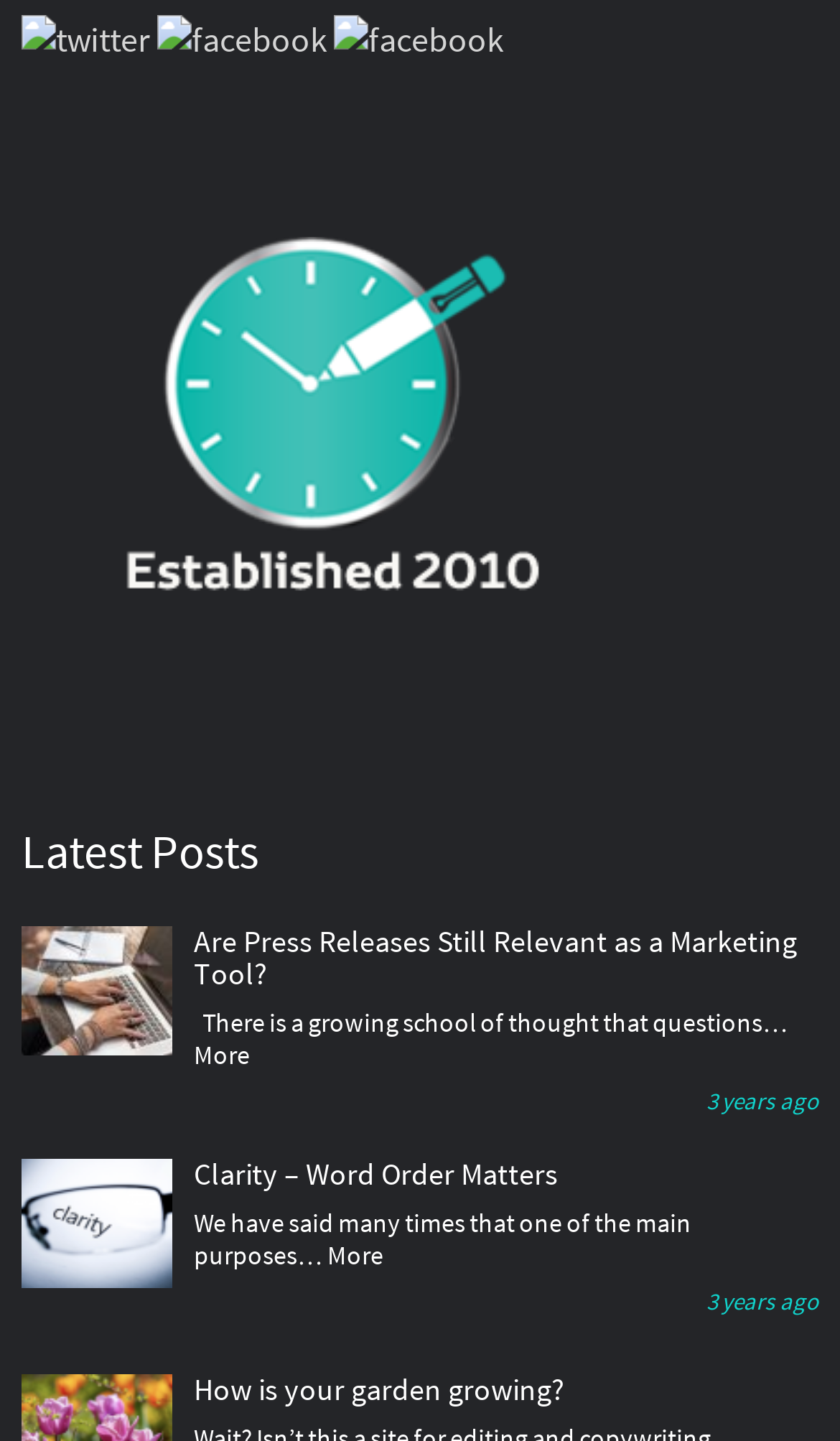Provide the bounding box coordinates for the area that should be clicked to complete the instruction: "view full article of 'How is your garden growing?'".

[0.026, 0.954, 0.974, 0.976]